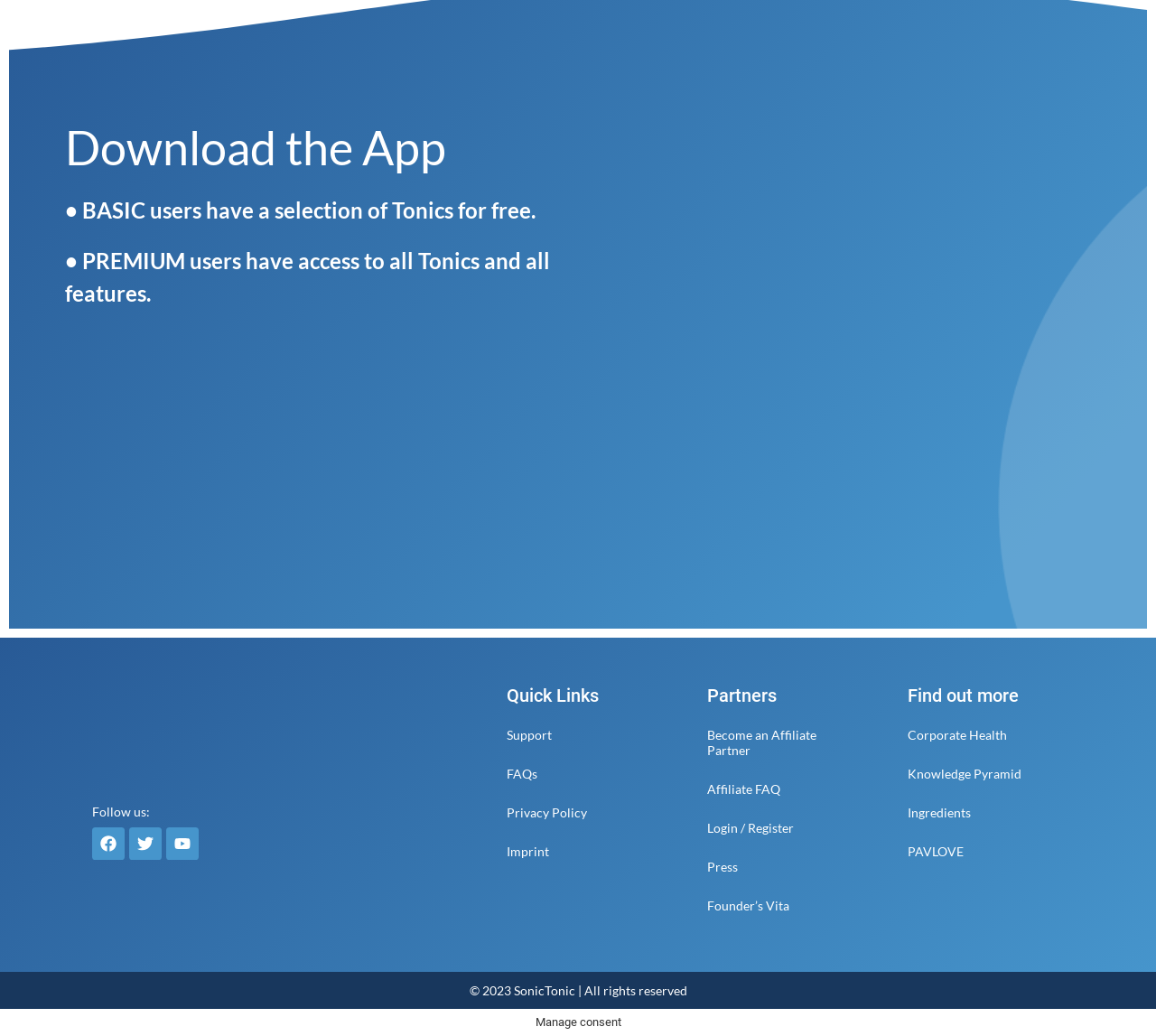Show the bounding box coordinates of the element that should be clicked to complete the task: "Go to the HOME page".

None